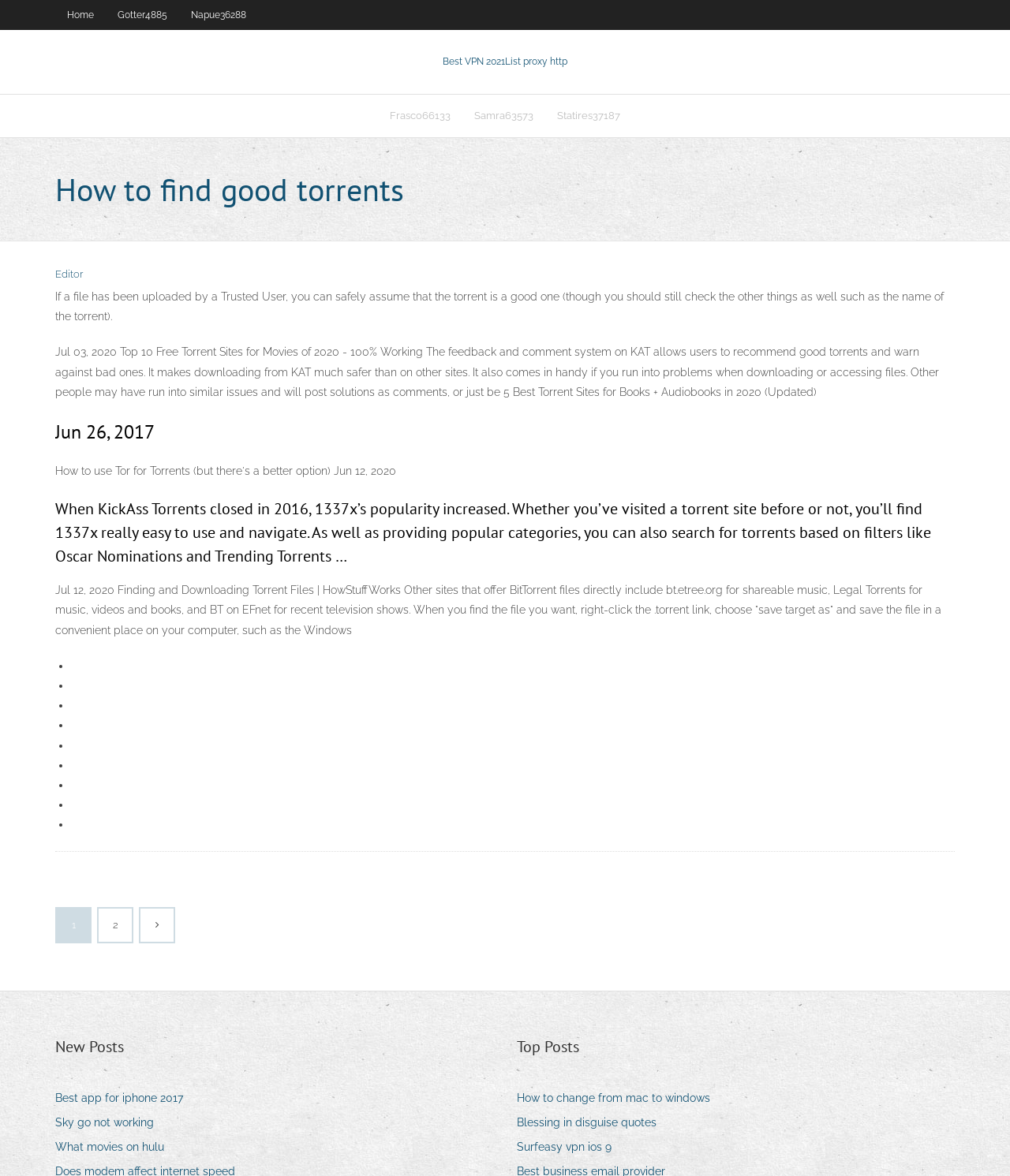Identify the bounding box coordinates for the region to click in order to carry out this instruction: "Click on the 'Best VPN 2021List proxy http' link". Provide the coordinates using four float numbers between 0 and 1, formatted as [left, top, right, bottom].

[0.438, 0.047, 0.562, 0.057]